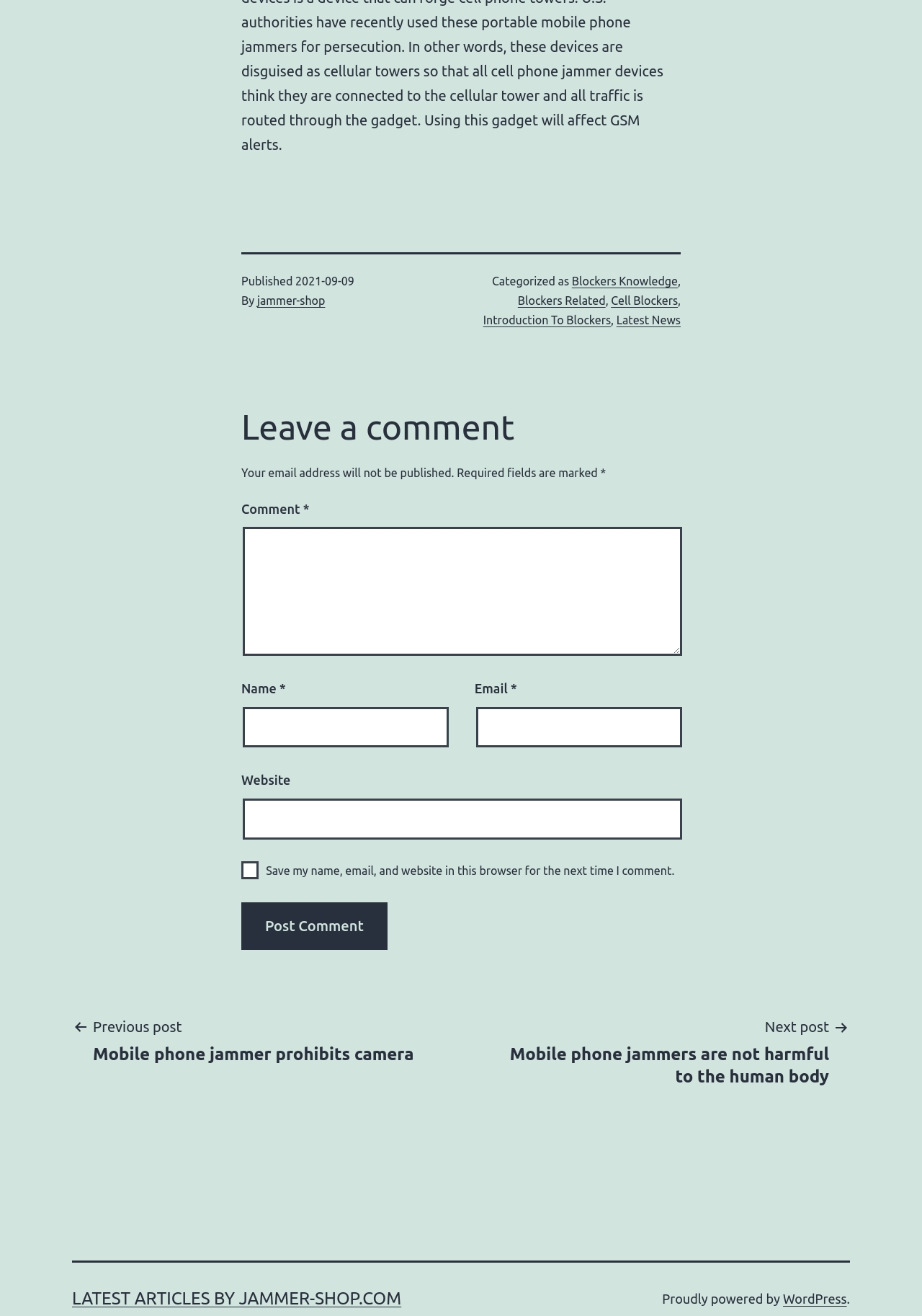Please identify the bounding box coordinates of the clickable element to fulfill the following instruction: "Visit the previous post". The coordinates should be four float numbers between 0 and 1, i.e., [left, top, right, bottom].

[0.078, 0.771, 0.472, 0.809]